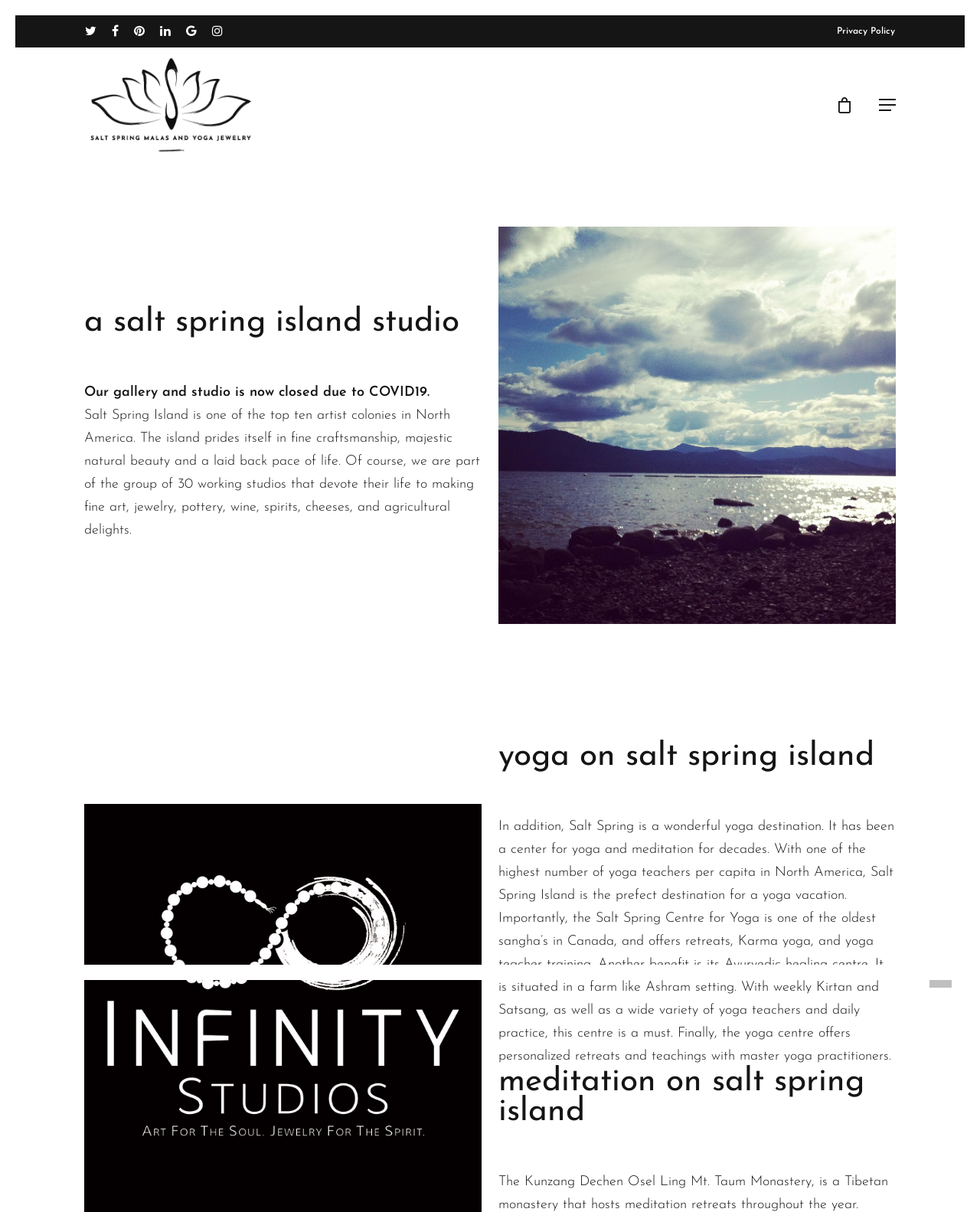Please identify the bounding box coordinates of the element's region that needs to be clicked to fulfill the following instruction: "Navigate to the 'Home' page". The bounding box coordinates should consist of four float numbers between 0 and 1, i.e., [left, top, right, bottom].

[0.793, 0.31, 0.841, 0.329]